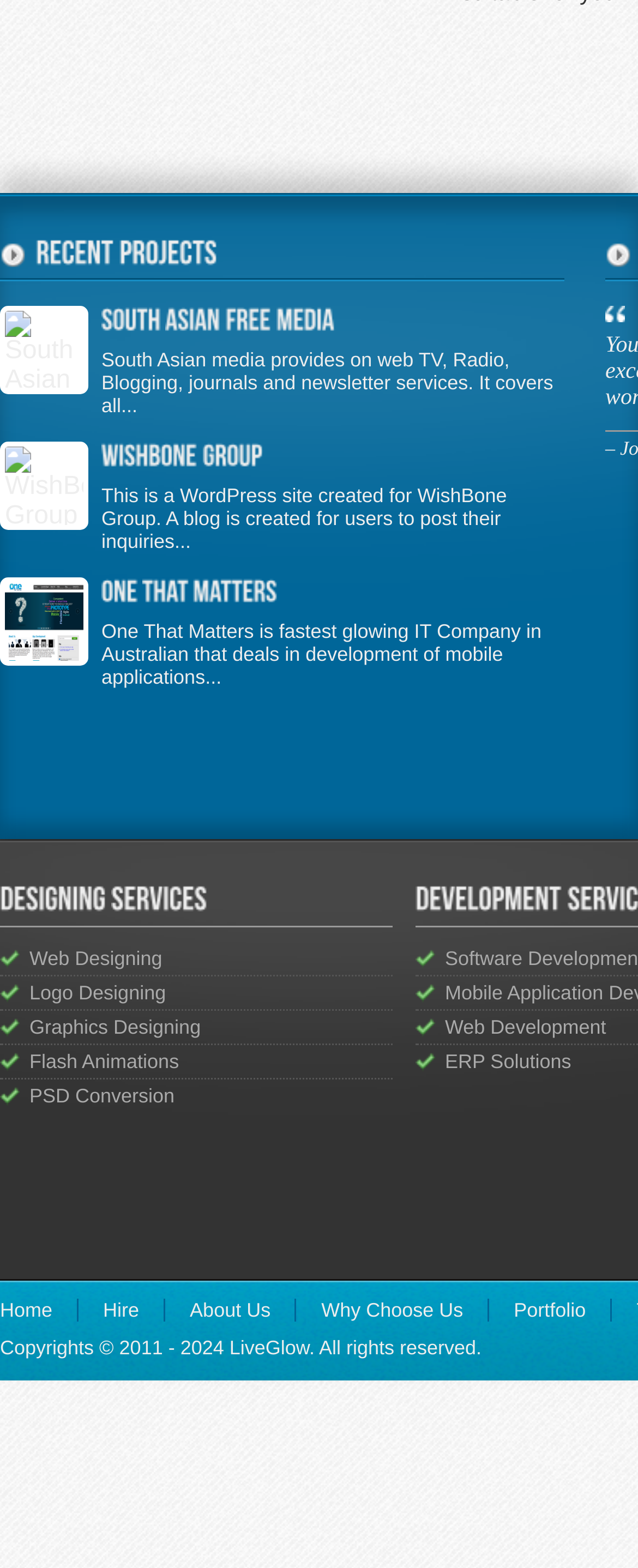What is the name of the company mentioned in the footer?
Look at the screenshot and respond with a single word or phrase.

LiveGlow